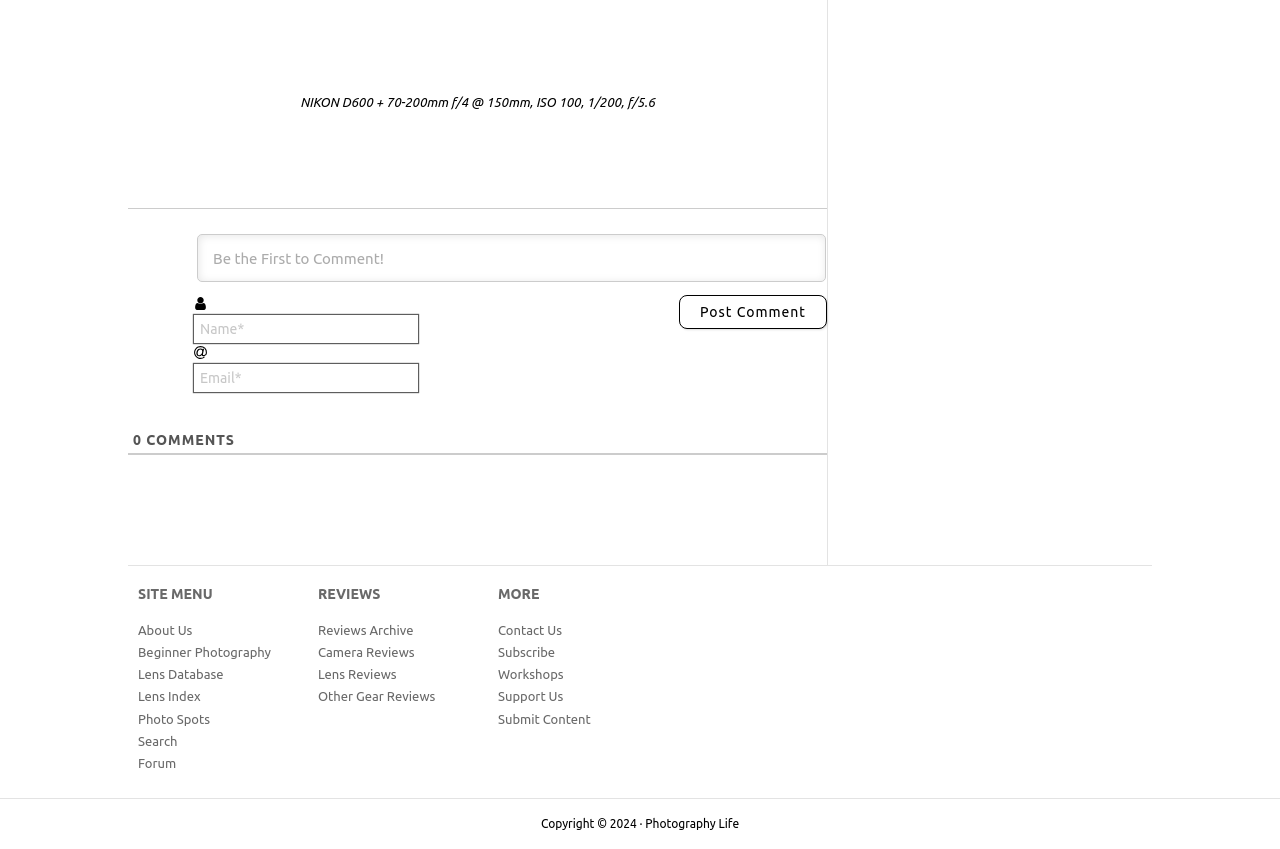Using the format (top-left x, top-left y, bottom-right x, bottom-right y), and given the element description, identify the bounding box coordinates within the screenshot: News

None